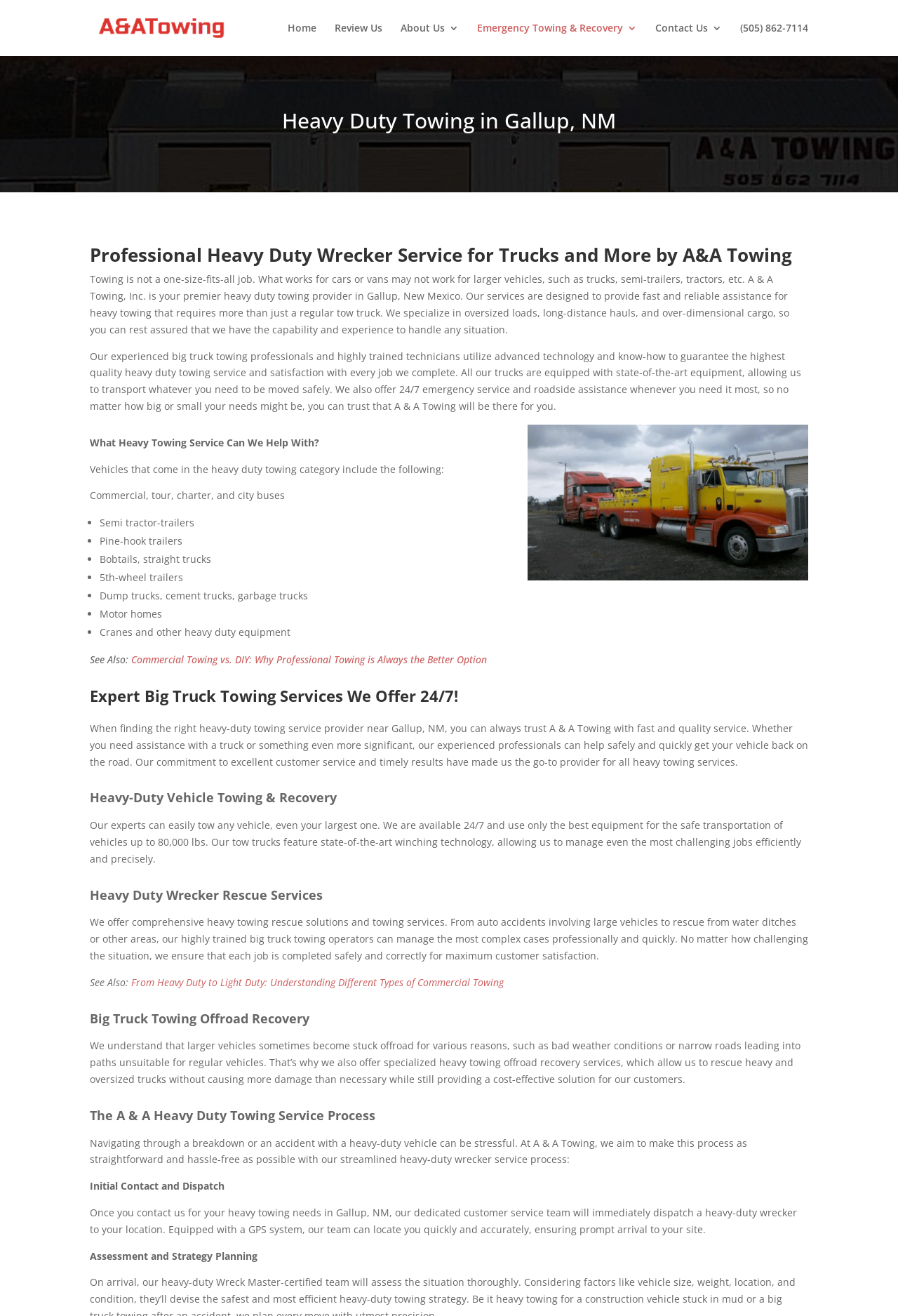Please specify the bounding box coordinates of the clickable region necessary for completing the following instruction: "Call the phone number". The coordinates must consist of four float numbers between 0 and 1, i.e., [left, top, right, bottom].

[0.824, 0.018, 0.9, 0.043]